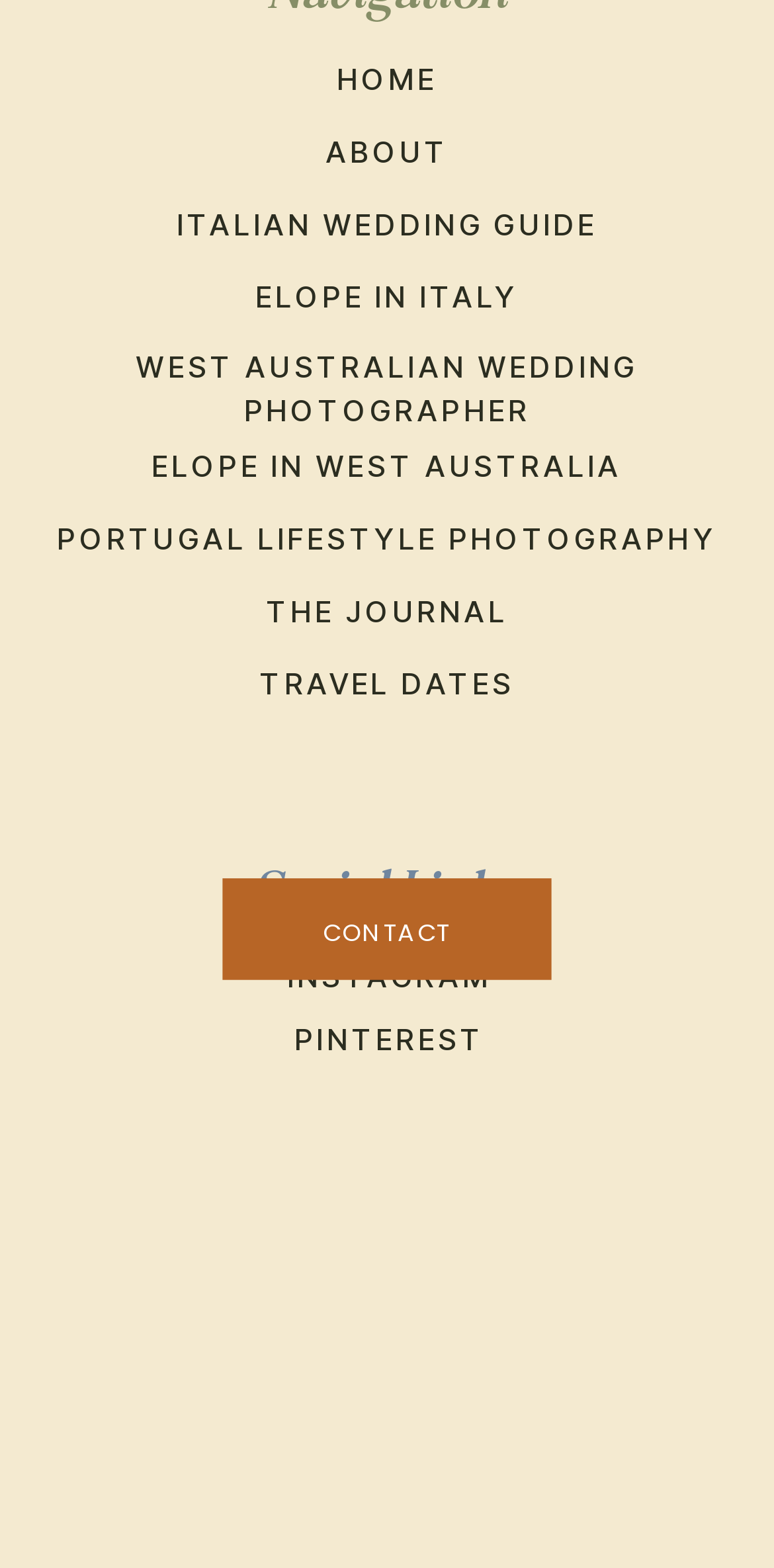Highlight the bounding box coordinates of the element you need to click to perform the following instruction: "view travel dates."

[0.335, 0.424, 0.665, 0.448]